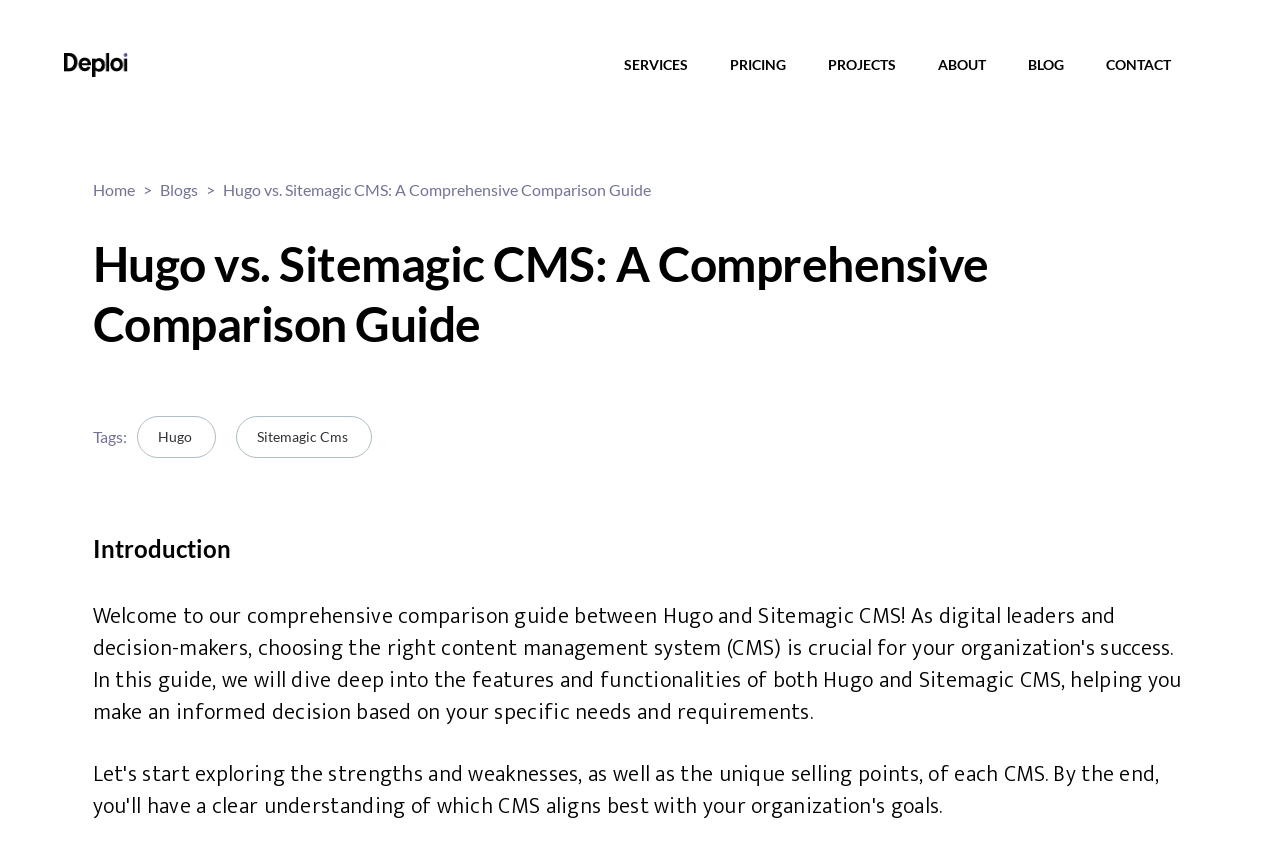Please pinpoint the bounding box coordinates for the region I should click to adhere to this instruction: "visit the home page".

[0.072, 0.205, 0.105, 0.233]